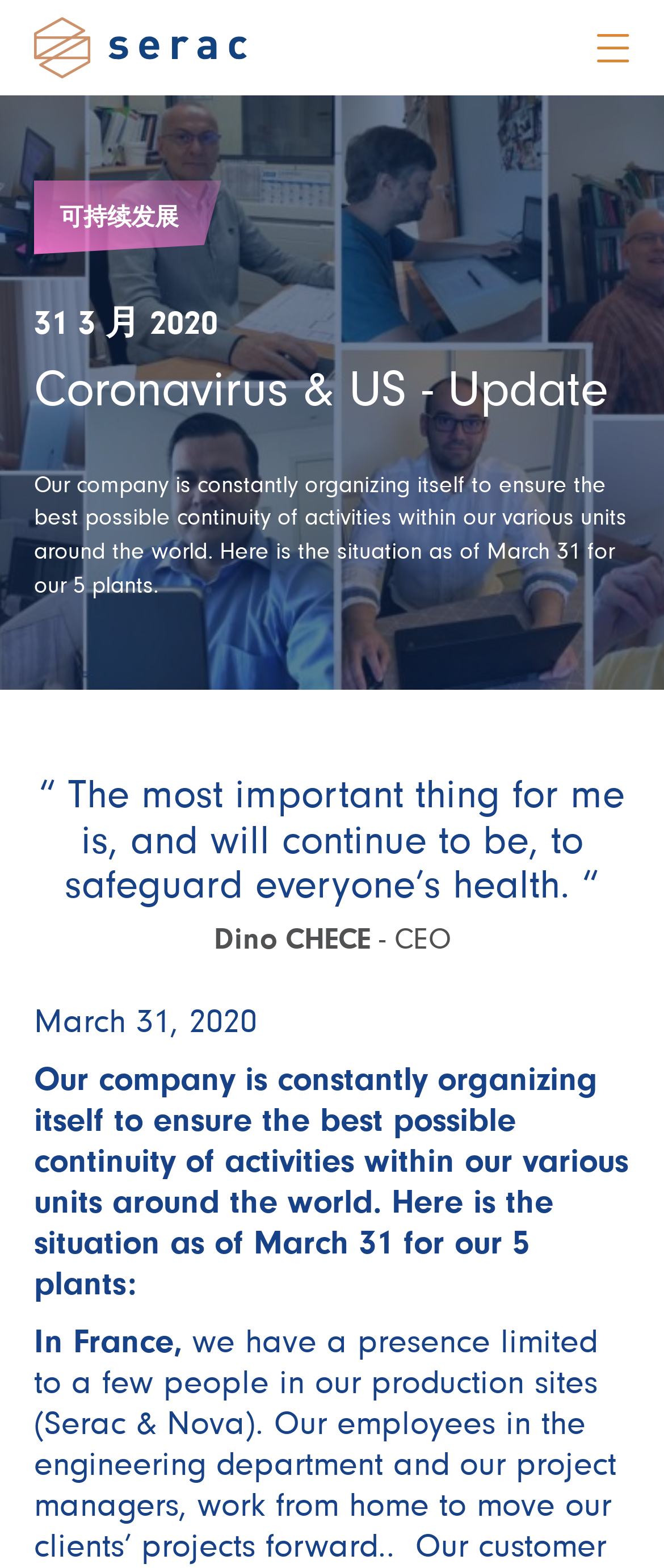Who is the CEO of the company?
Based on the visual content, answer with a single word or a brief phrase.

Dino CHECE